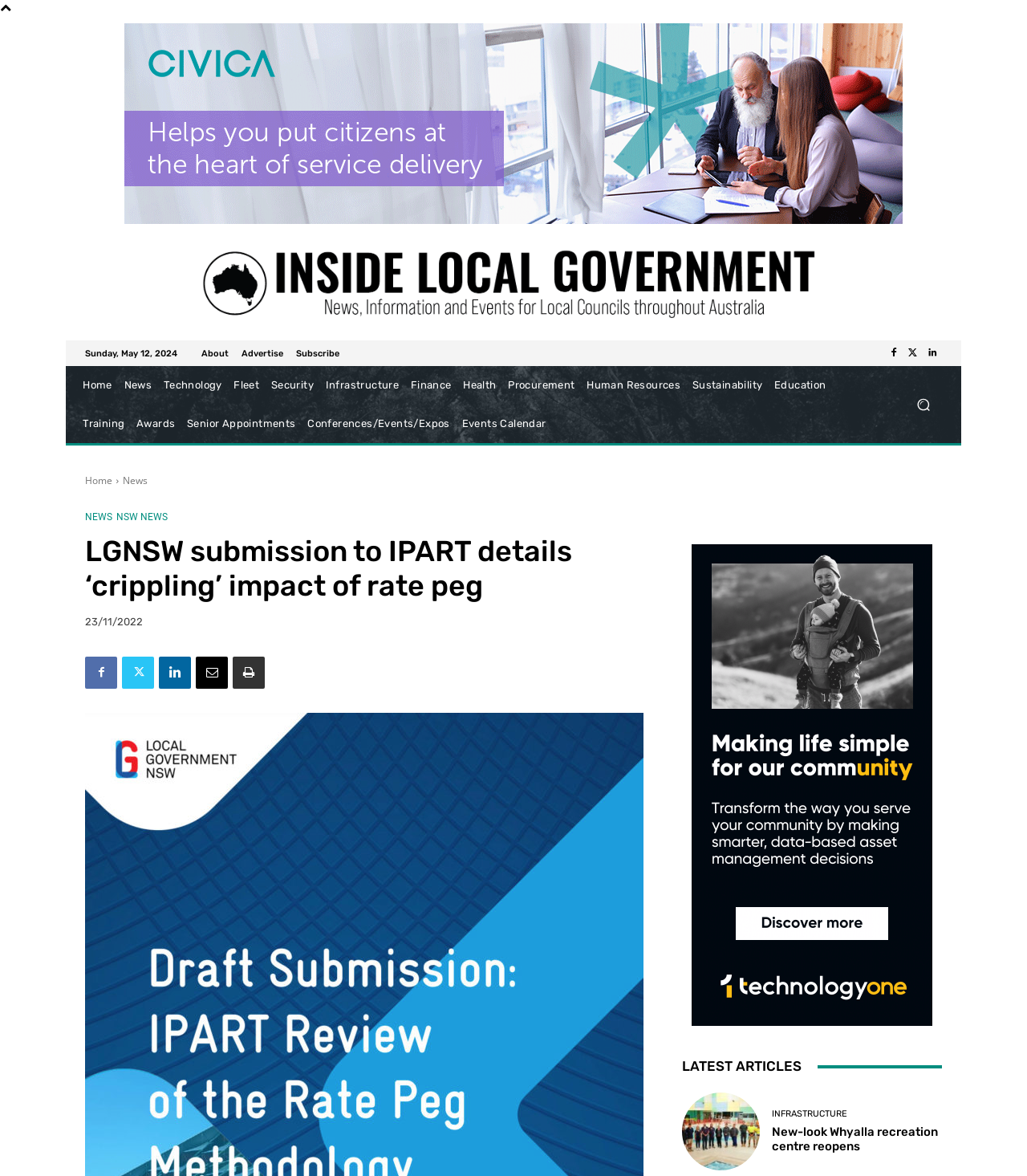What is the category of the article 'New-look Whyalla recreation centre reopens'?
Your answer should be a single word or phrase derived from the screenshot.

INFRASTRUCTURE